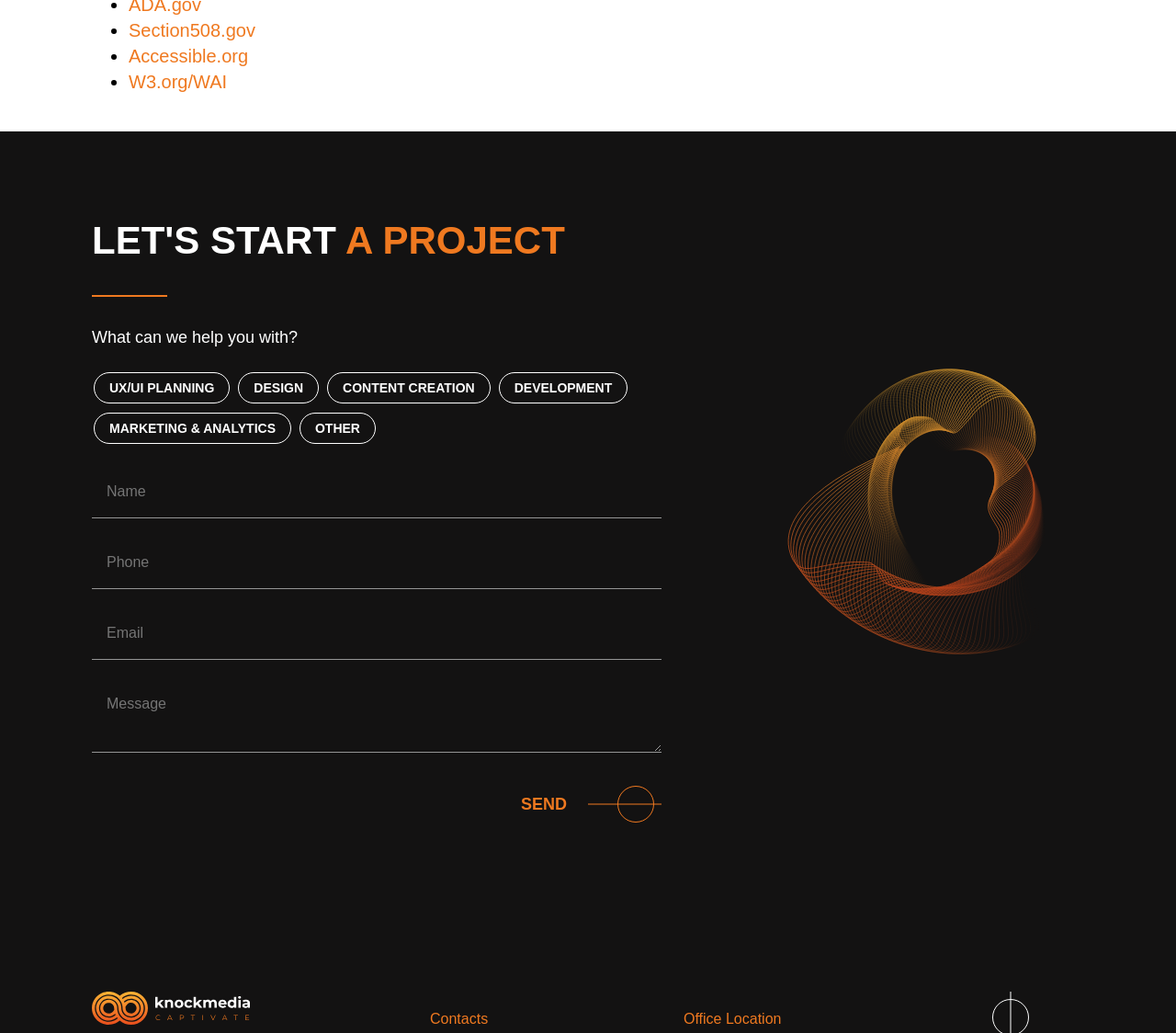Determine the bounding box coordinates of the clickable element to complete this instruction: "Enter your name in the 'Name' textbox". Provide the coordinates in the format of four float numbers between 0 and 1, [left, top, right, bottom].

[0.078, 0.451, 0.562, 0.502]